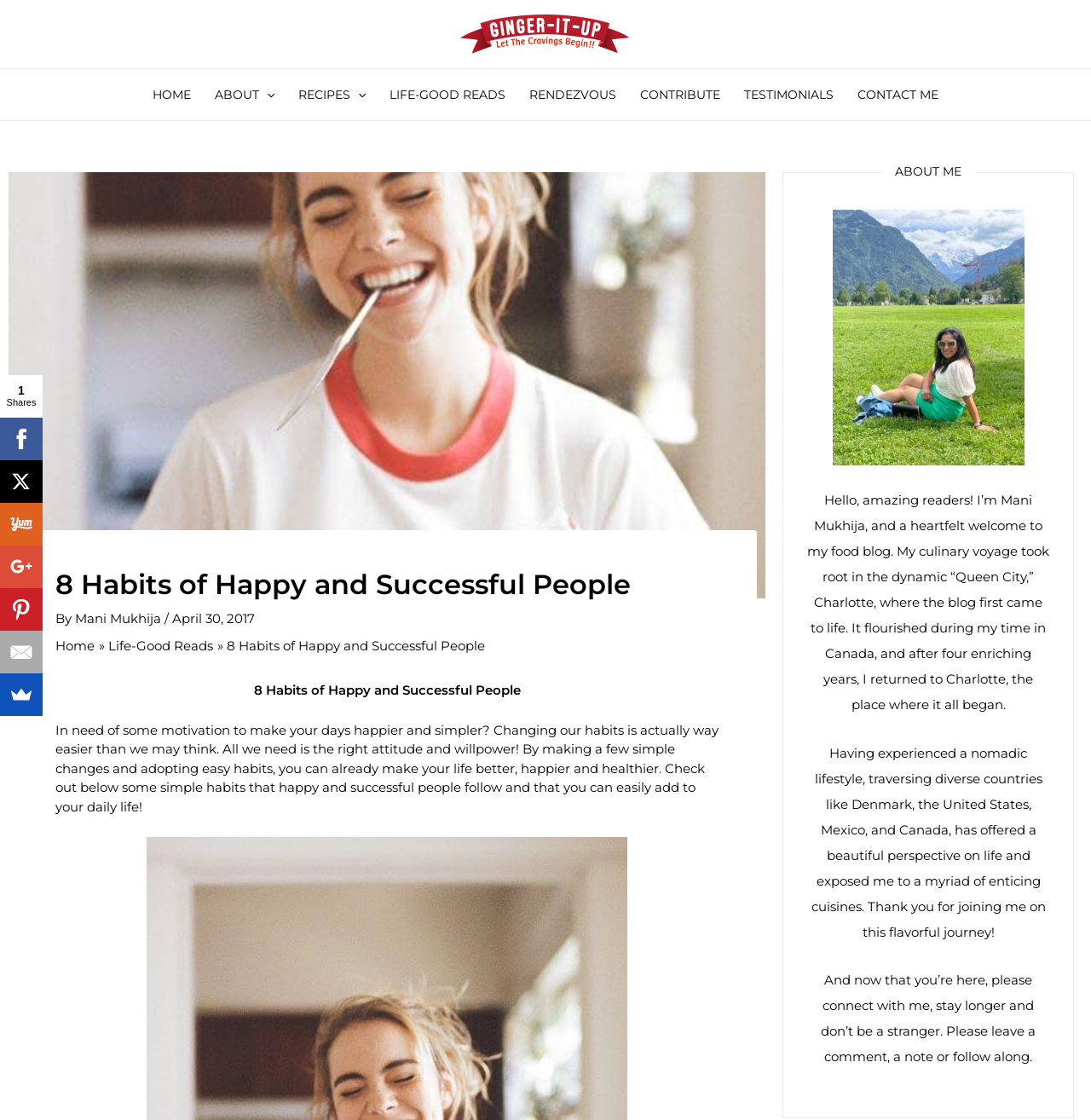Predict the bounding box coordinates of the area that should be clicked to accomplish the following instruction: "Share on Facebook". The bounding box coordinates should consist of four float numbers between 0 and 1, i.e., [left, top, right, bottom].

[0.0, 0.373, 0.039, 0.411]